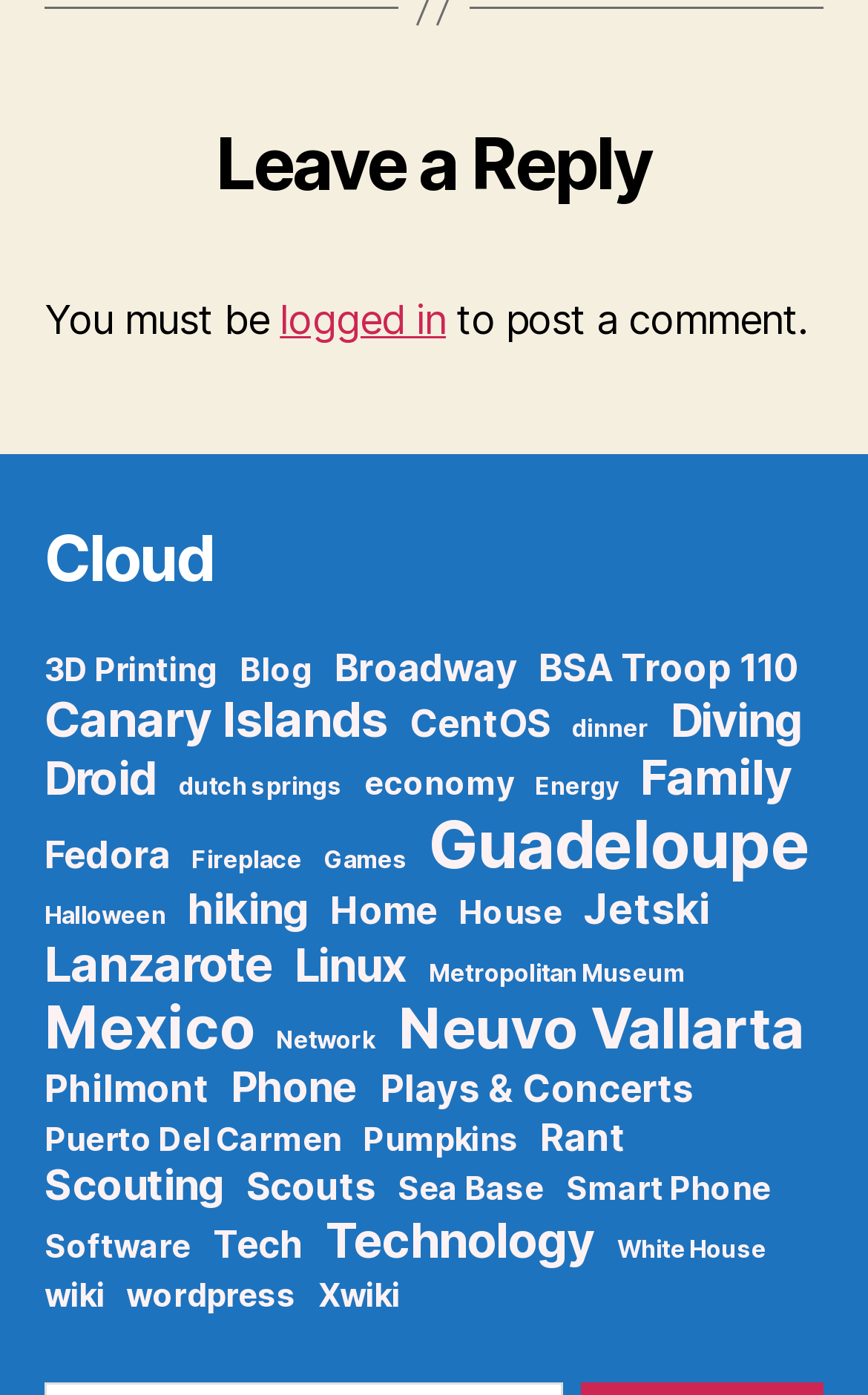Can you specify the bounding box coordinates of the area that needs to be clicked to fulfill the following instruction: "Click on 'logged in'"?

[0.322, 0.213, 0.514, 0.246]